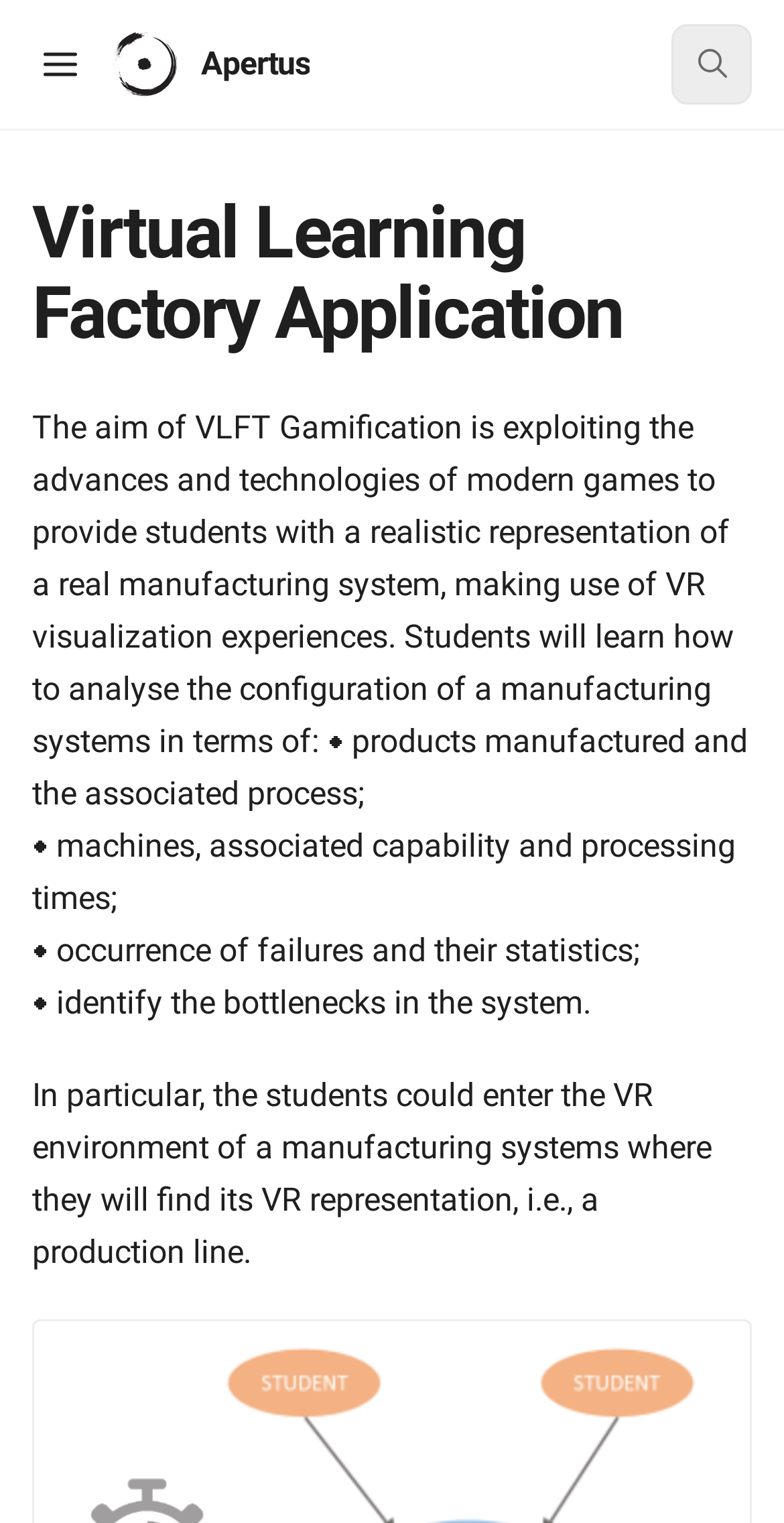What can students do in the VR environment?
Please use the visual content to give a single word or phrase answer.

Analyse manufacturing system